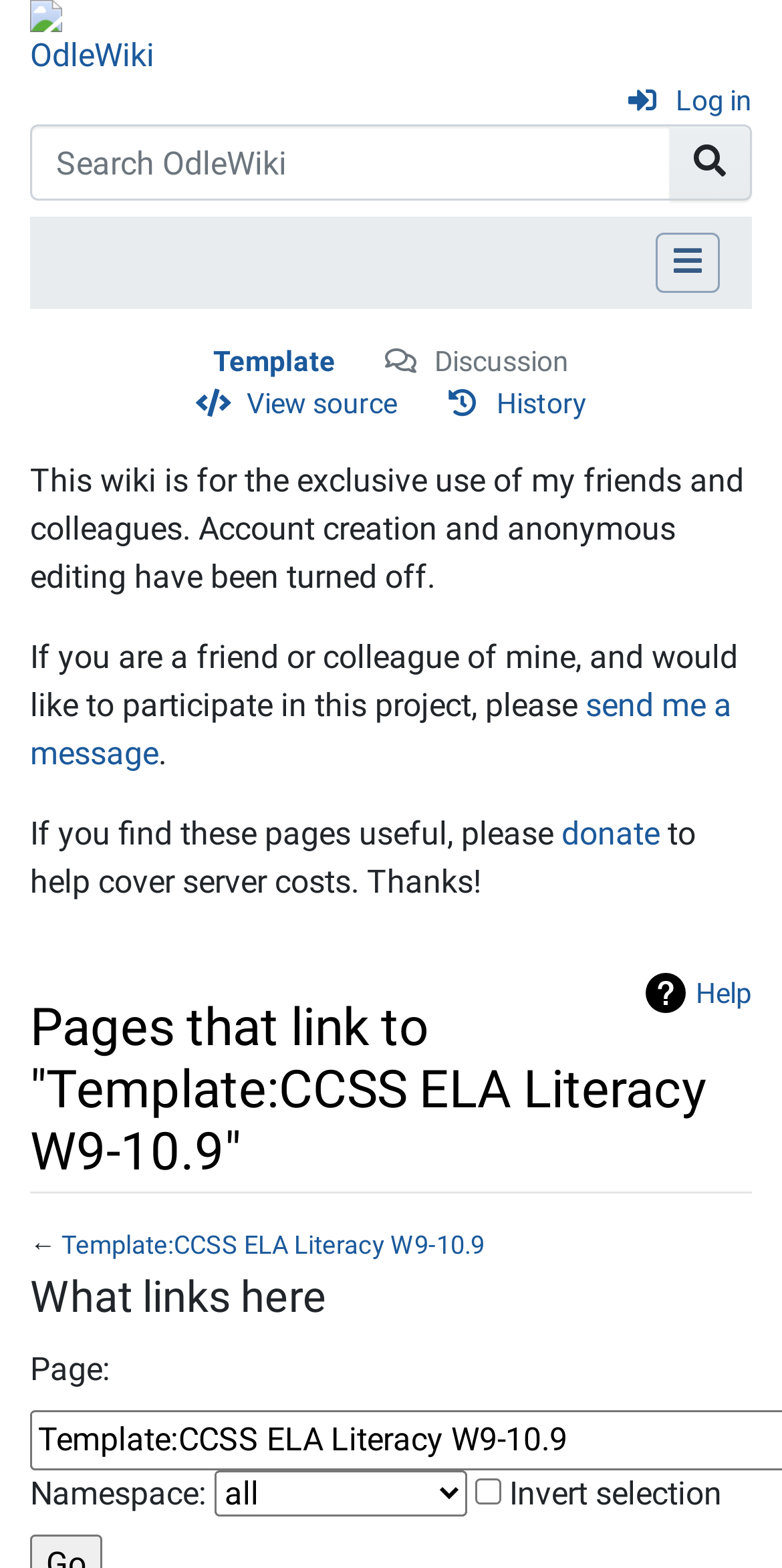Please study the image and answer the question comprehensively:
How can one participate in this project?

According to the static text on the webpage, if one is a friend or colleague of the owner, they can participate in this project by 'send[ing] me a message'. This is a way to get involved in the project.